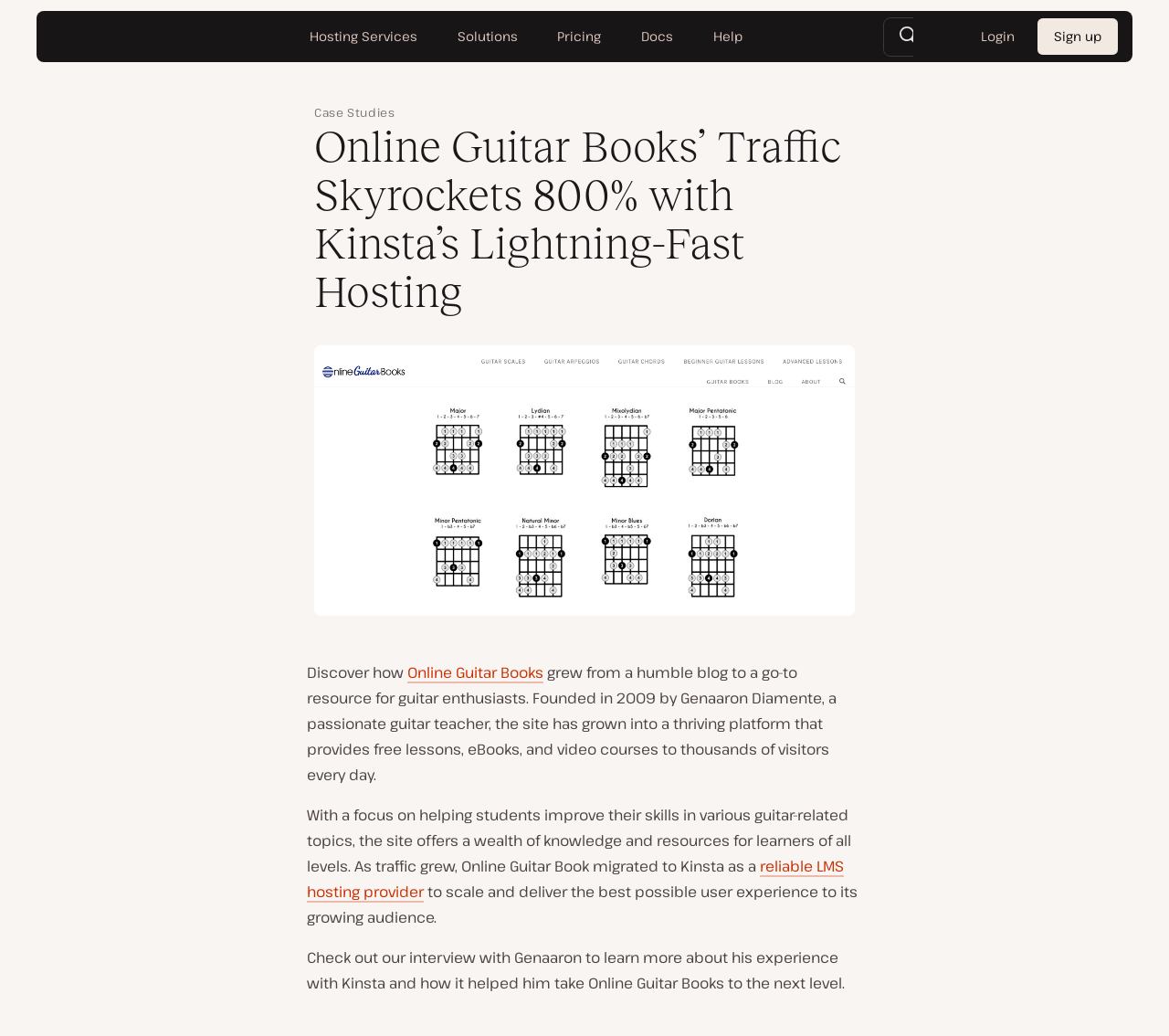Identify and provide the title of the webpage.

Online Guitar Books’ Traffic Skyrockets 800% with Kinsta’s Lightning-Fast Hosting